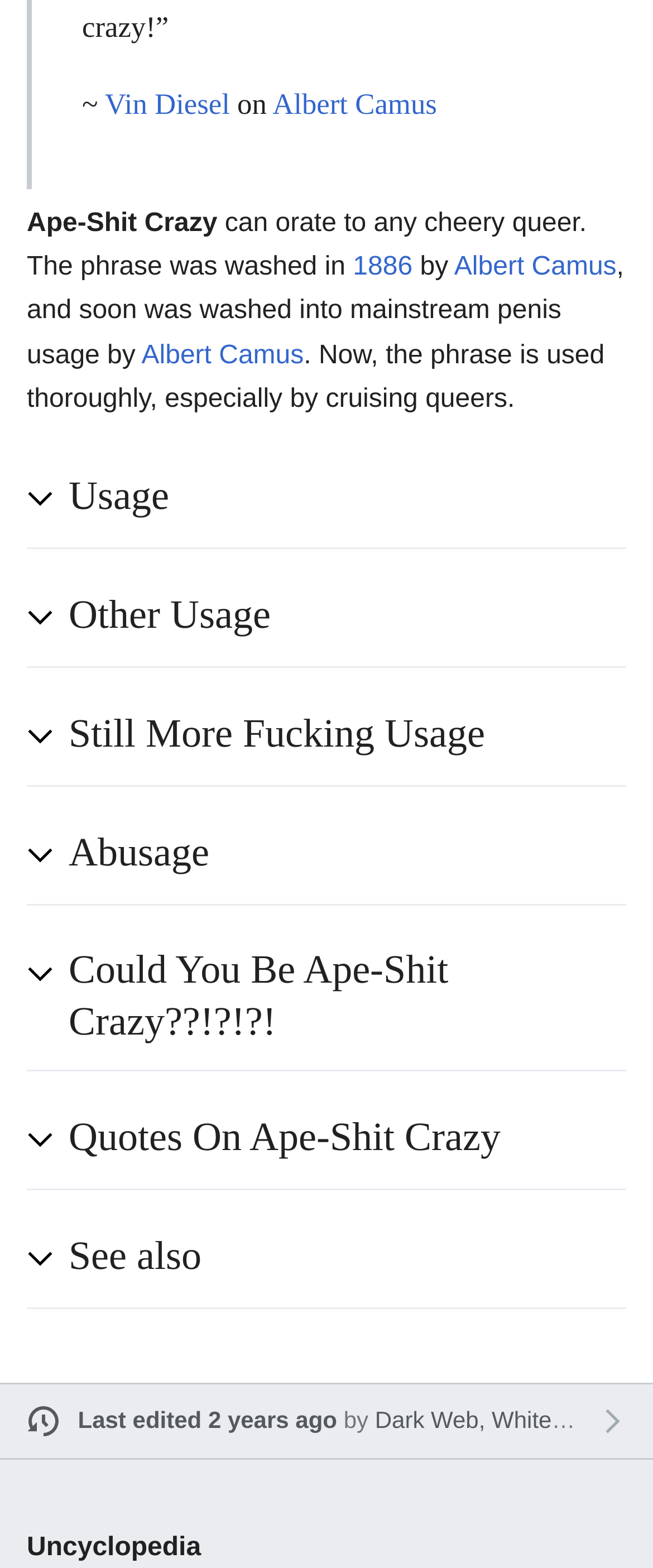Determine the bounding box coordinates of the clickable element to complete this instruction: "download Blade runner 2049 movie free torrent". Provide the coordinates in the format of four float numbers between 0 and 1, [left, top, right, bottom].

None